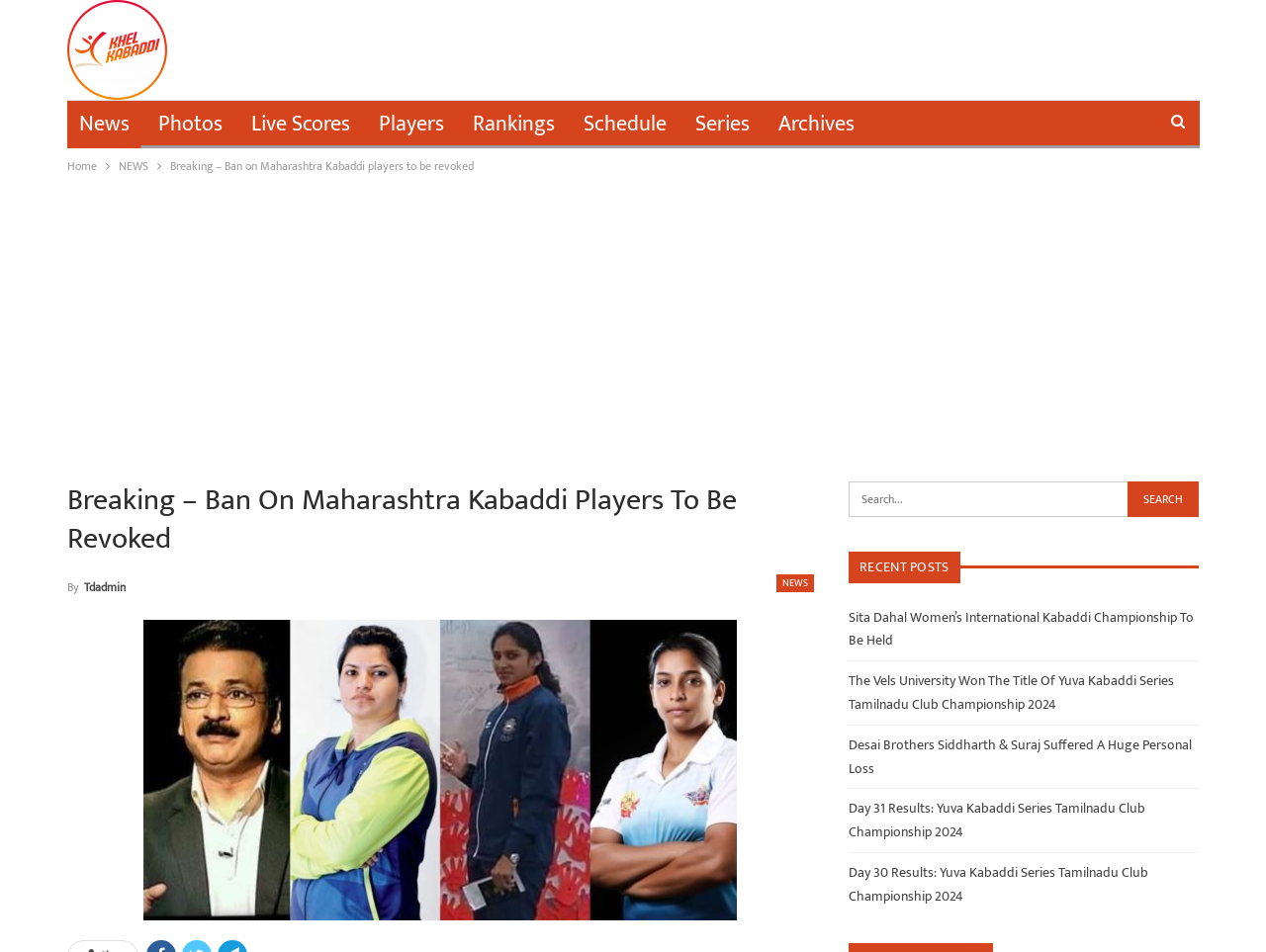Determine the bounding box coordinates for the clickable element required to fulfill the instruction: "Go to the News page". Provide the coordinates as four float numbers between 0 and 1, i.e., [left, top, right, bottom].

[0.053, 0.106, 0.111, 0.156]